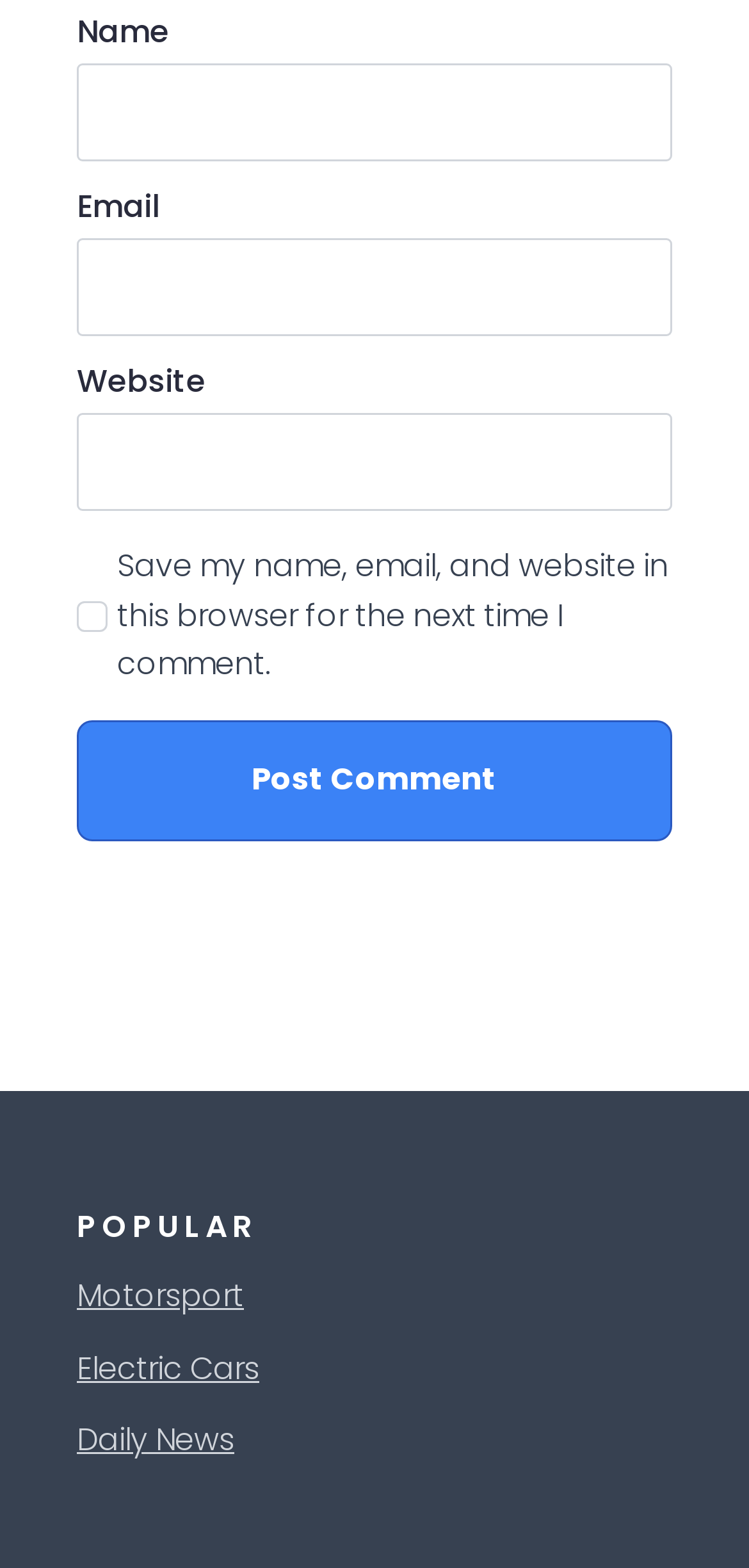What type of content is the webpage about?
Refer to the screenshot and respond with a concise word or phrase.

News